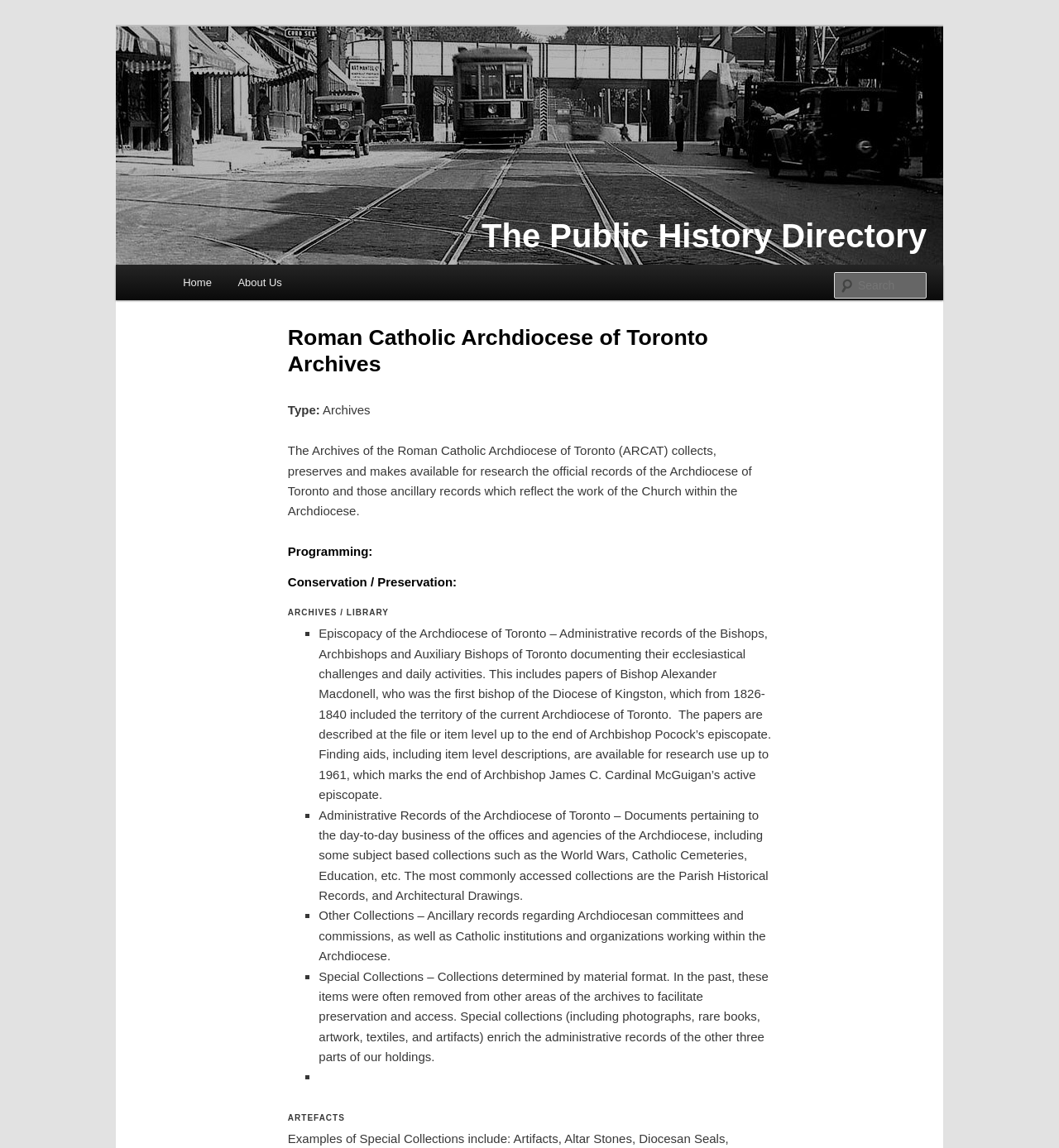Can you locate the main headline on this webpage and provide its text content?

The Public History Directory